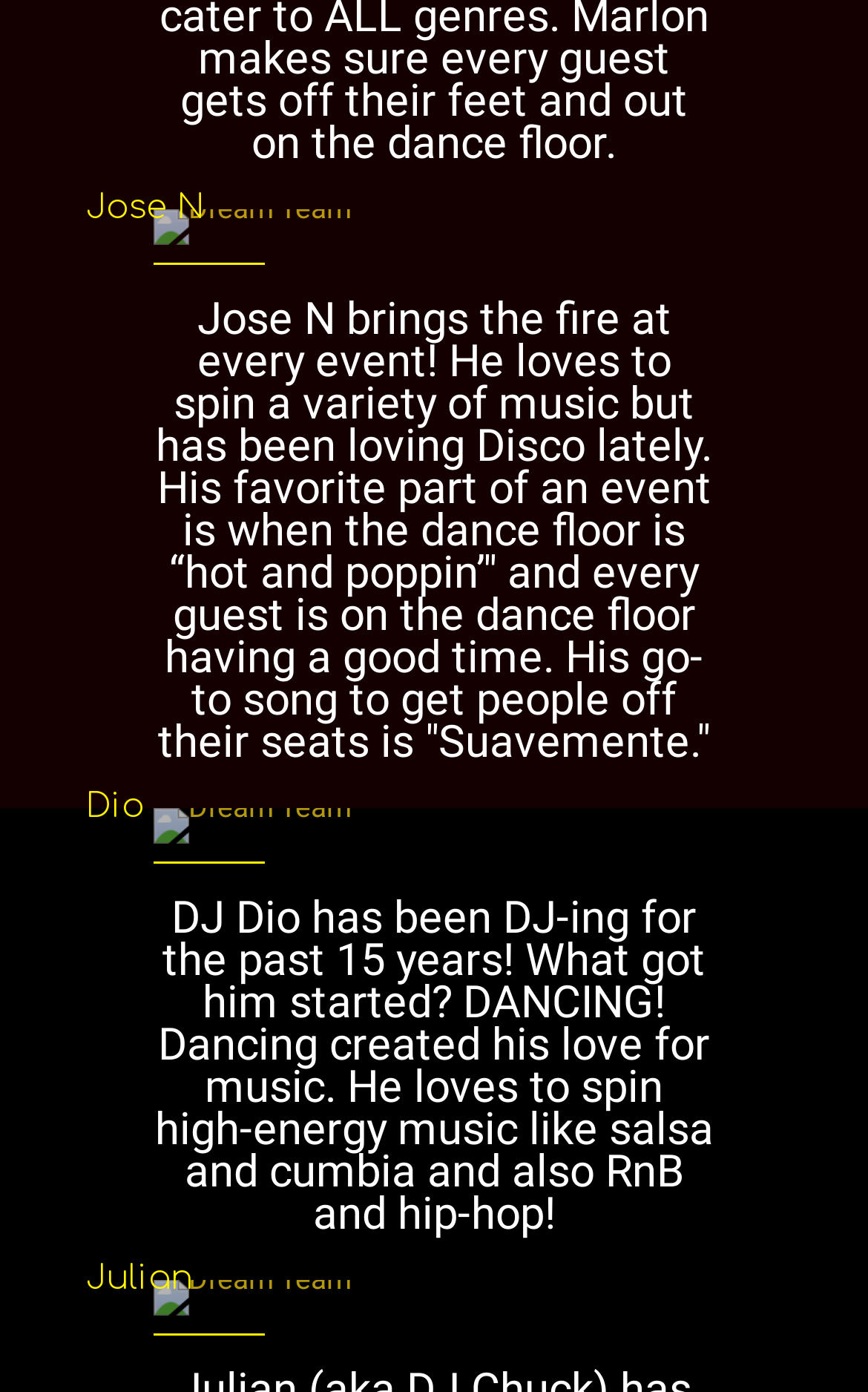Identify the bounding box for the described UI element. Provide the coordinates in (top-left x, top-left y, bottom-right x, bottom-right y) format with values ranging from 0 to 1: Jose N

[0.176, 0.151, 0.824, 0.191]